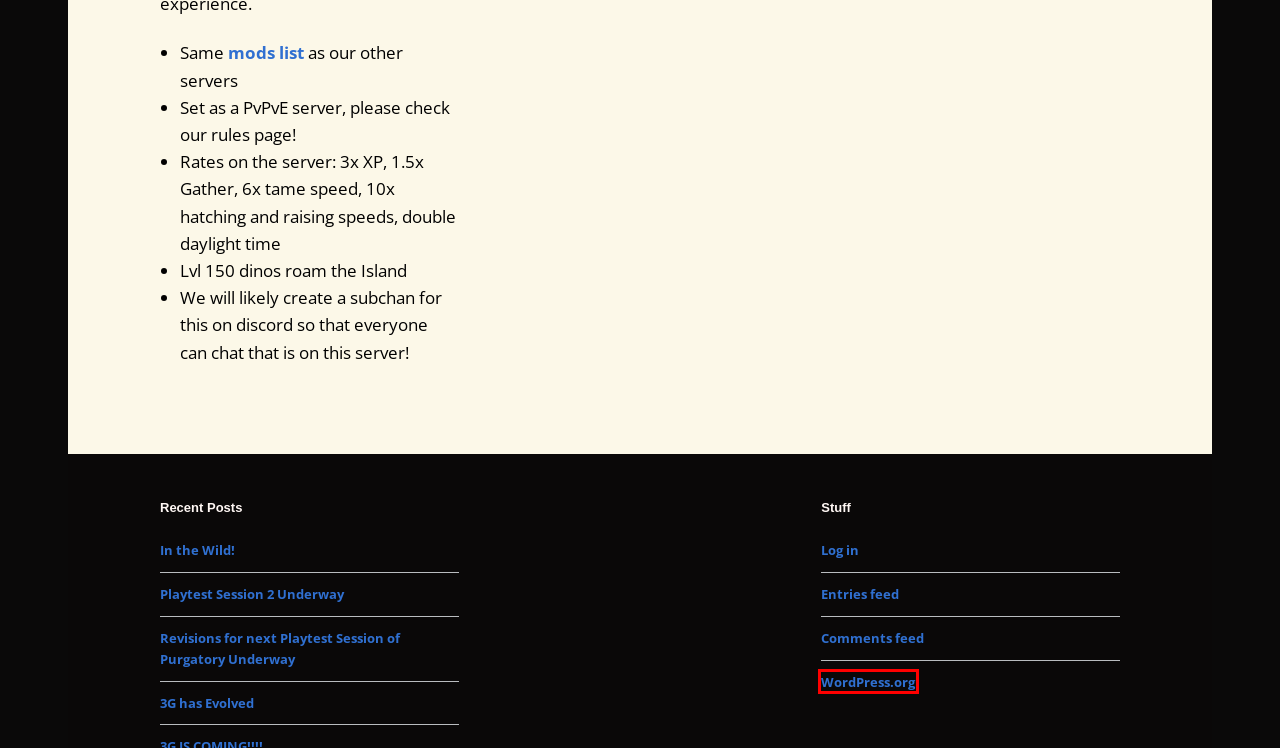Given a webpage screenshot with a UI element marked by a red bounding box, choose the description that best corresponds to the new webpage that will appear after clicking the element. The candidates are:
A. Playtest Session 2 Underway – Broomstickfighters
B. Comments for Broomstickfighters
C. Blog Tool, Publishing Platform, and CMS – WordPress.org
D. Log In ‹ Broomstickfighters — WordPress
E. In the Wild! – Broomstickfighters
F. About Us – Broomstickfighters
G. Revisions for next Playtest Session of Purgatory Underway – Broomstickfighters
H. 3G has Evolved – Broomstickfighters

C